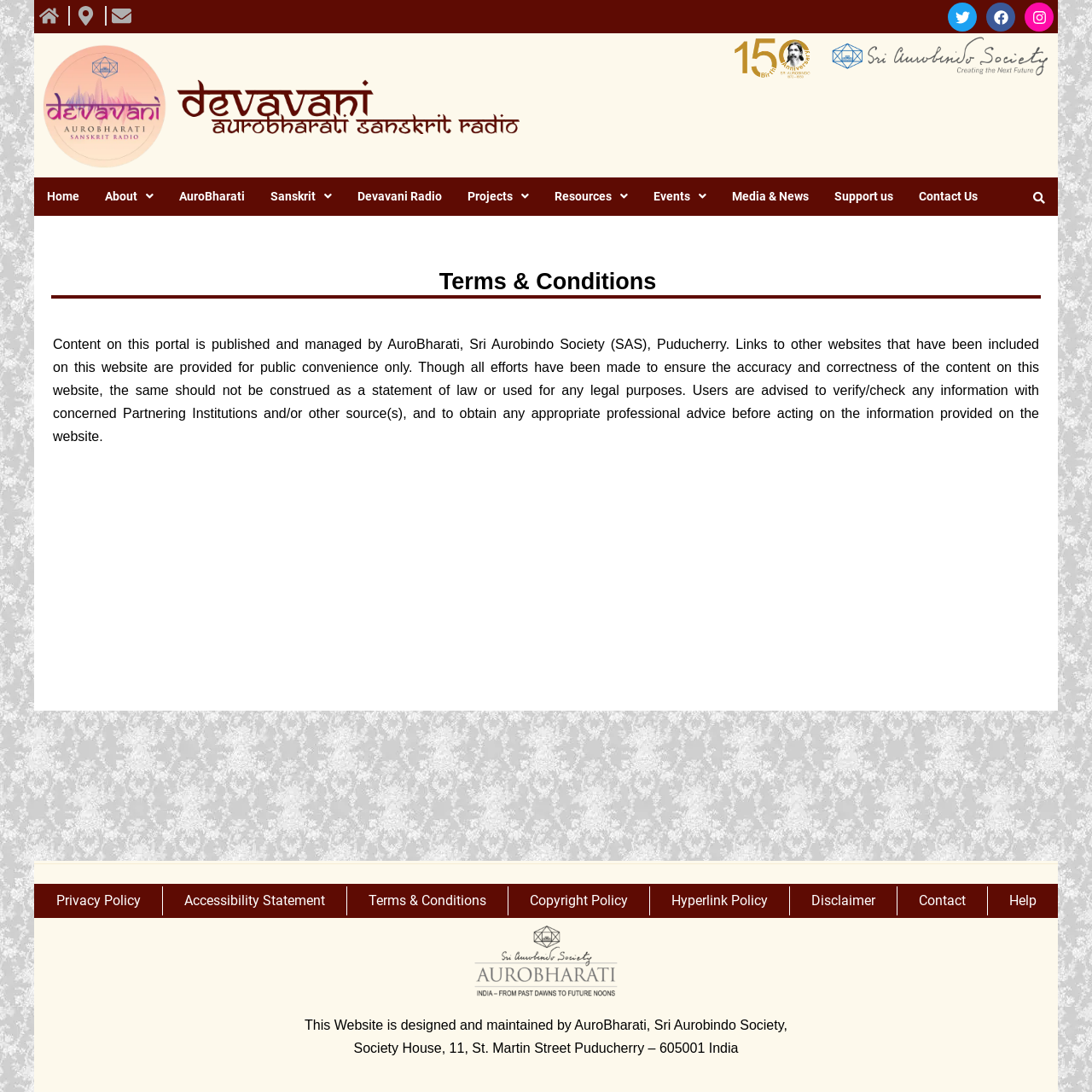Determine the bounding box coordinates of the element's region needed to click to follow the instruction: "View Terms & Conditions". Provide these coordinates as four float numbers between 0 and 1, formatted as [left, top, right, bottom].

[0.337, 0.81, 0.445, 0.841]